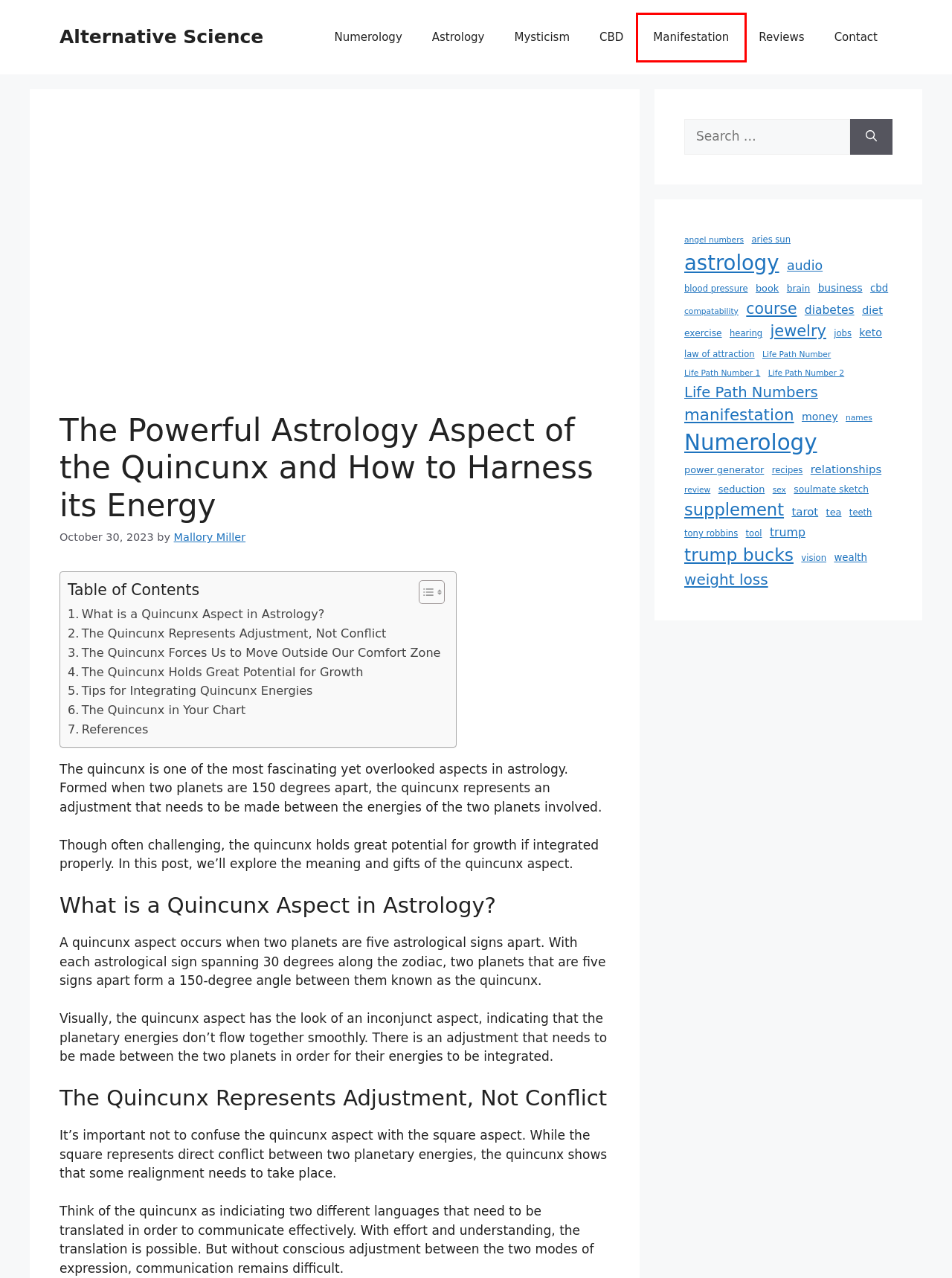Look at the screenshot of a webpage that includes a red bounding box around a UI element. Select the most appropriate webpage description that matches the page seen after clicking the highlighted element. Here are the candidates:
A. aries sun – Alternative Science
B. Manifestation – Alternative Science
C. compatability – Alternative Science
D. Life Path Numbers – Alternative Science
E. jewelry – Alternative Science
F. money – Alternative Science
G. Mysticism – Alternative Science
H. trump bucks – Alternative Science

B